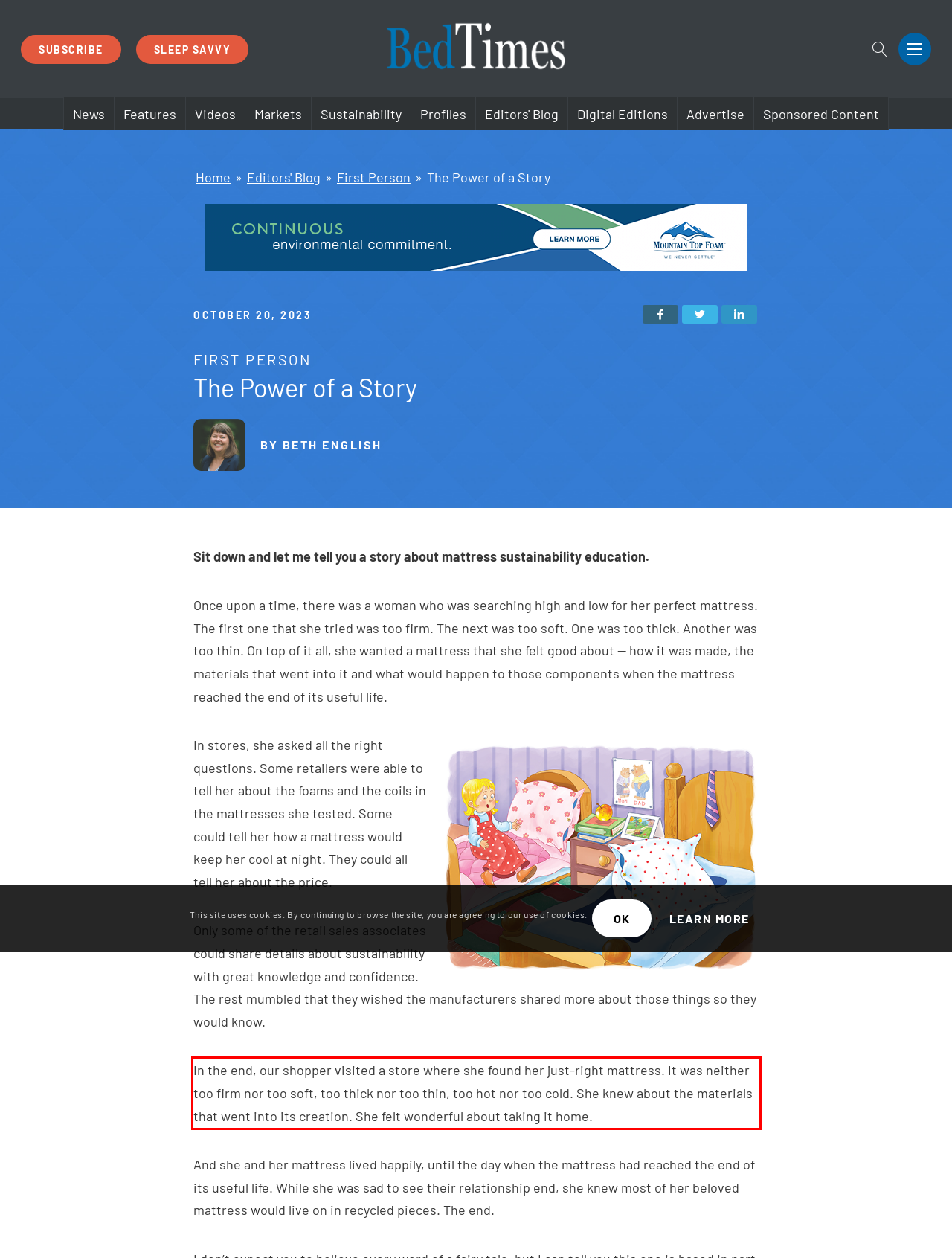Using the provided screenshot of a webpage, recognize the text inside the red rectangle bounding box by performing OCR.

In the end, our shopper visited a store where she found her just-right mattress. It was neither too firm nor too soft, too thick nor too thin, too hot nor too cold. She knew about the materials that went into its creation. She felt wonderful about taking it home.